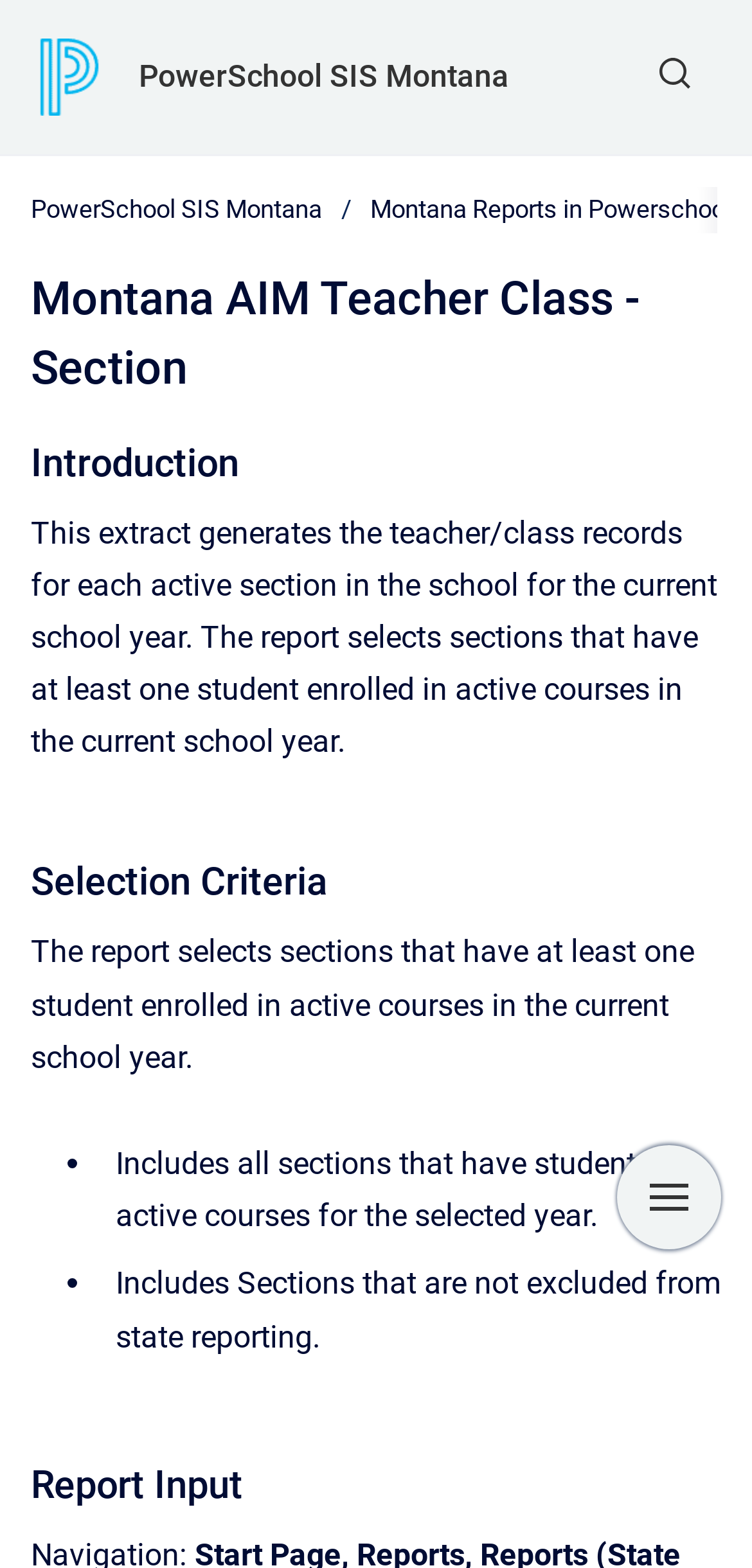From the webpage screenshot, identify the region described by Level Up Player. Provide the bounding box coordinates as (top-left x, top-left y, bottom-right x, bottom-right y), with each value being a floating point number between 0 and 1.

None